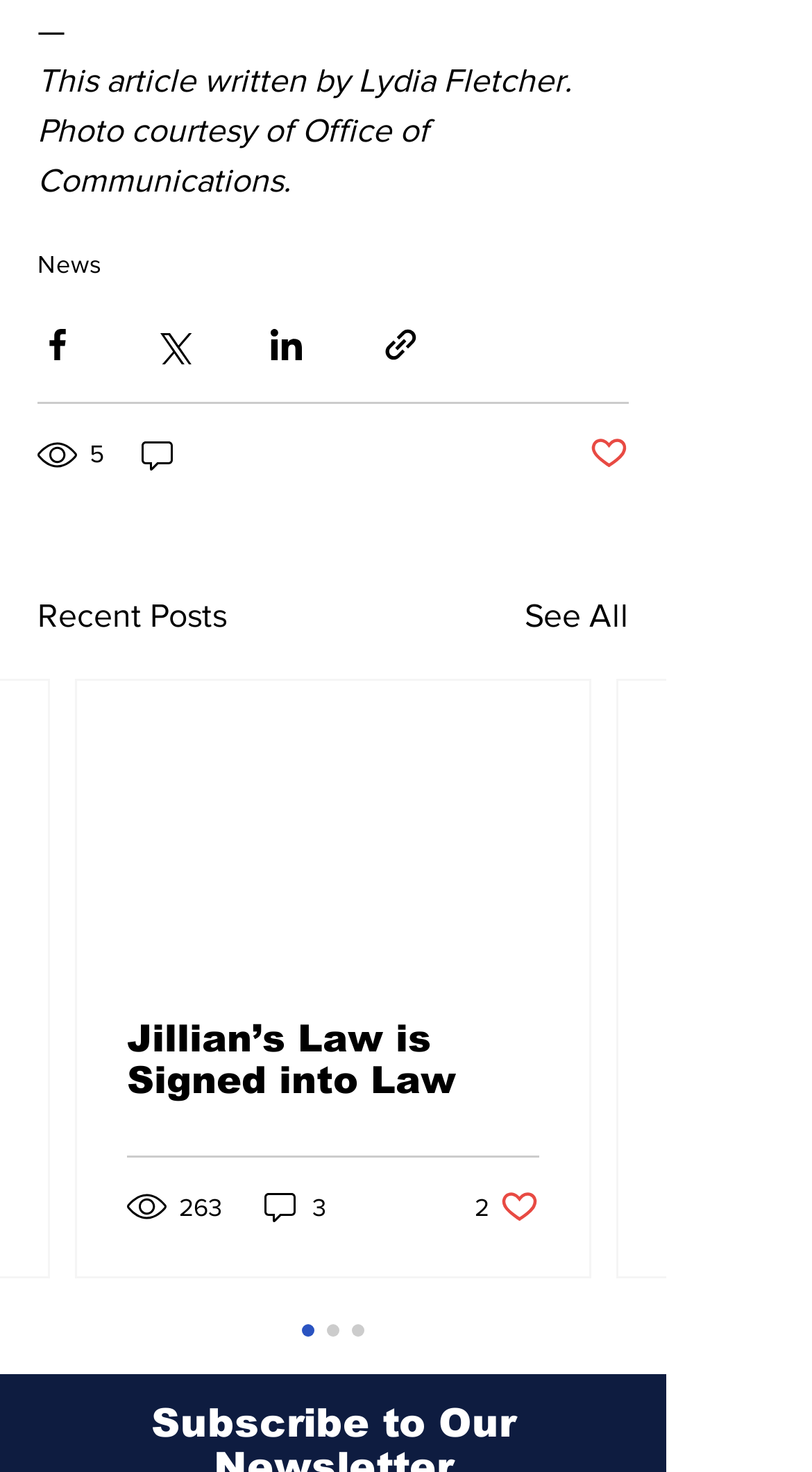Using the information in the image, could you please answer the following question in detail:
How many comments does the first article have?

I found the generic element '0 comments' which indicates that the first article has 0 comments.